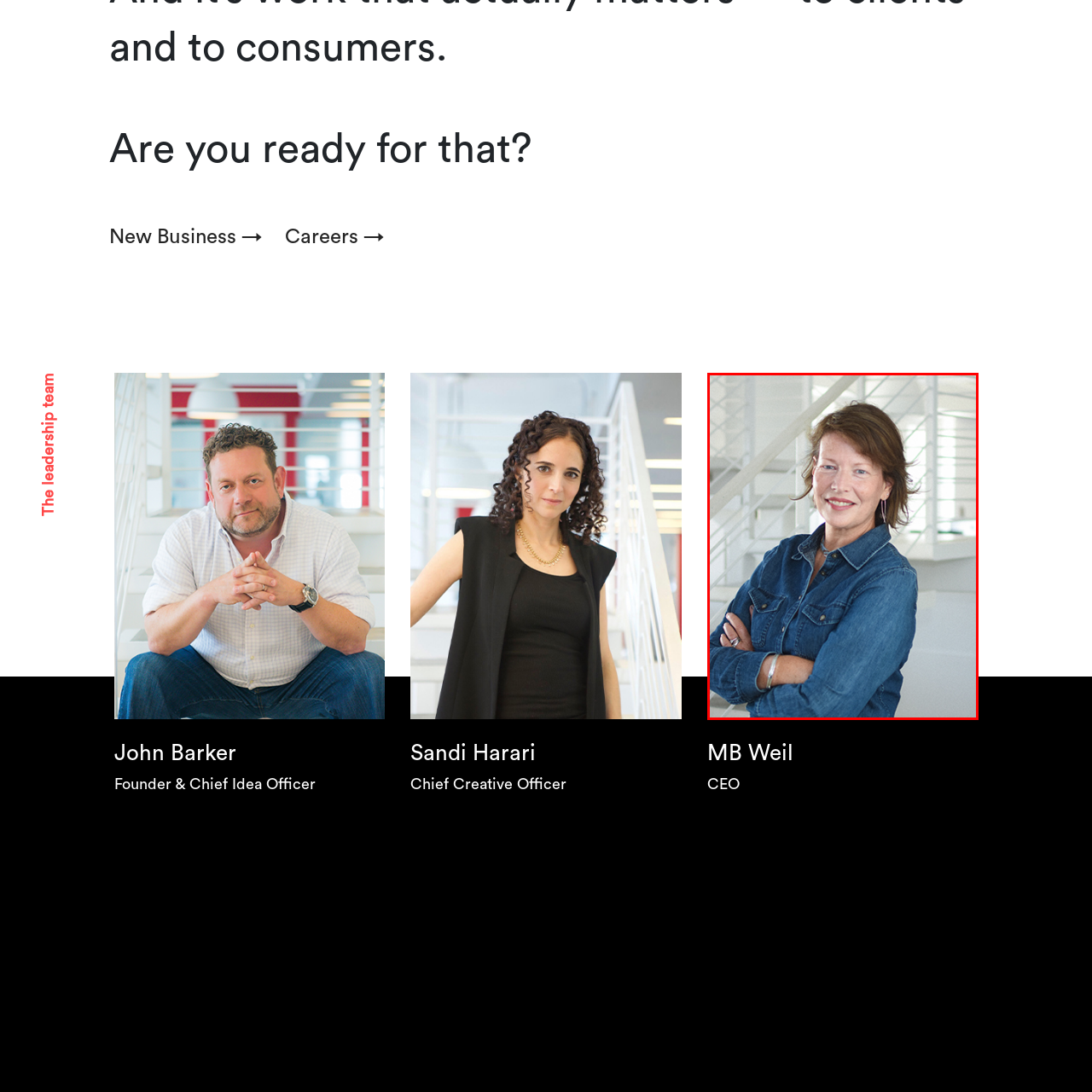Offer a detailed description of the content within the red-framed image.

This image features MB Weil, the Chief Executive Officer of BARKER, standing confidently with her arms crossed. She is dressed in a denim shirt and has a warm smile that conveys approachability and leadership. The background showcases a modern, airy space with light-colored walls and a glimpse of stairs, enhancing the contemporary feel of the environment. With over 20 years in the advertising industry, MB is known for her strategic insight and has a rich history of steering clients and building brands. Her experience includes launching her own agency, demonstrating her entrepreneurial spirit and depth of knowledge in the field.